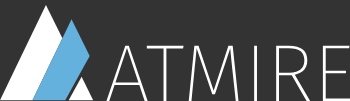What is the color of the triangle in the logo?
Please craft a detailed and exhaustive response to the question.

The stylized letter 'A' in the logo is formed by a white triangle, a darker gray triangle, and a blue segment, which gives it a modern and innovative aesthetic.